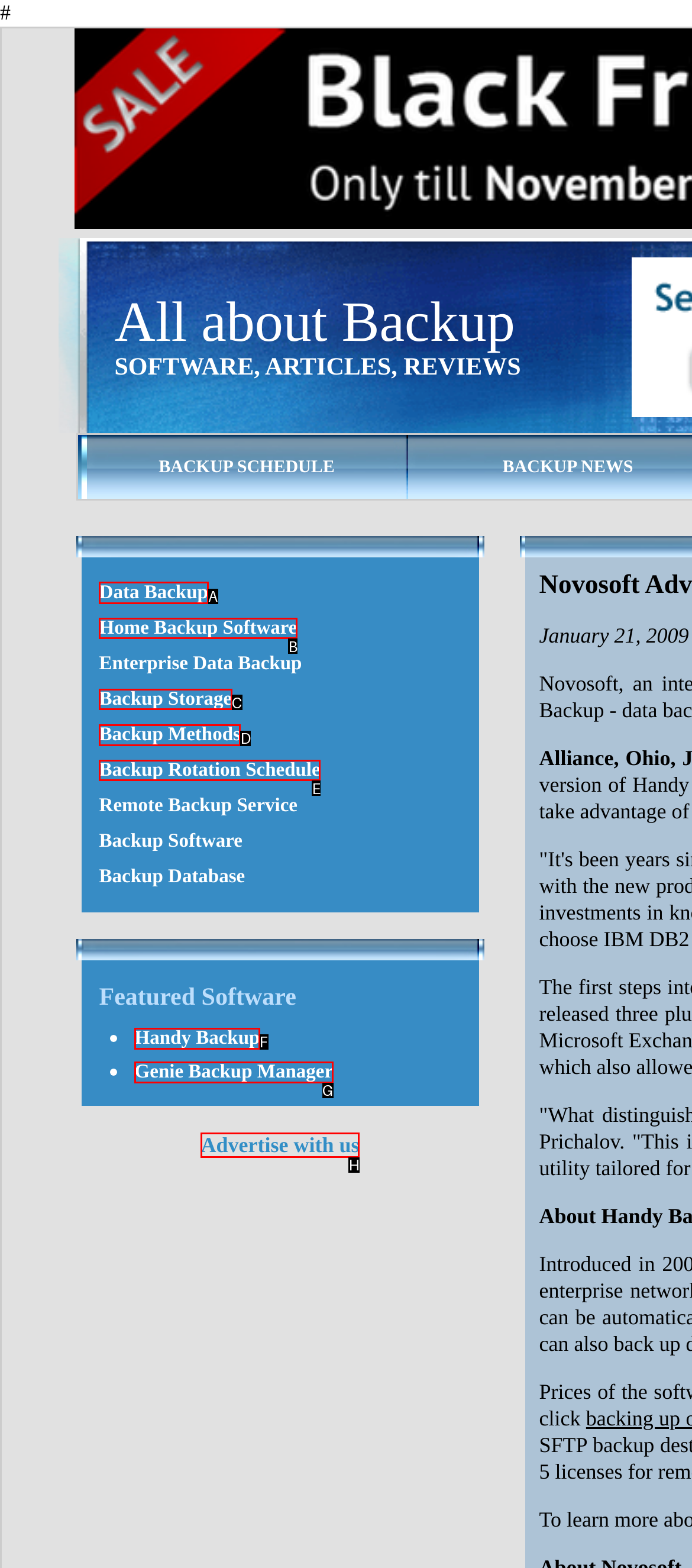Which HTML element should be clicked to fulfill the following task: Click on the 'Data Backup' link?
Reply with the letter of the appropriate option from the choices given.

A